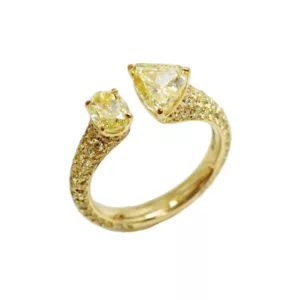Answer succinctly with a single word or phrase:
What is the purpose of the ring?

engagements, anniversaries, or statement accessory